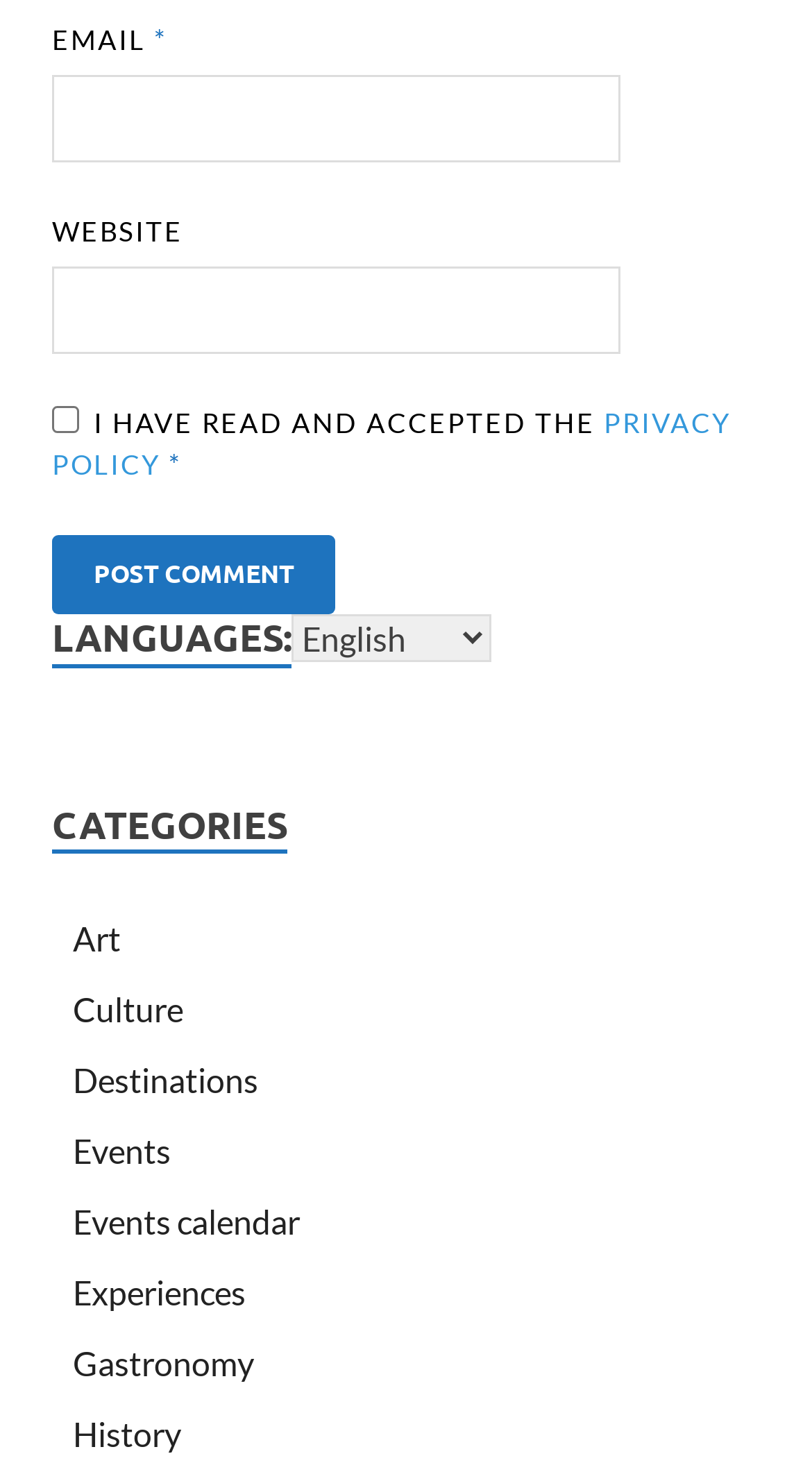Indicate the bounding box coordinates of the element that must be clicked to execute the instruction: "Post a comment". The coordinates should be given as four float numbers between 0 and 1, i.e., [left, top, right, bottom].

[0.064, 0.364, 0.413, 0.417]